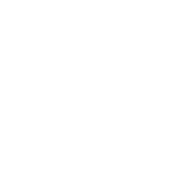Explain in detail what you see in the image.

The image features a simple yet elegant logo or icon, characterized by its minimalistic design. It forms part of a user interface likely associated with a floral design business or a similar niche, emphasizing aesthetics and sophistication. The surroundings suggest an interactive web element, possibly hinting at navigation or branding functions on the website. Given the context around it, including sections for comments and user engagement, this image enhances the overall experience, aligning with the theme of bespoke florals and personalized service. The design is clean and complements the floral artistry suggested by the text and links nearby.